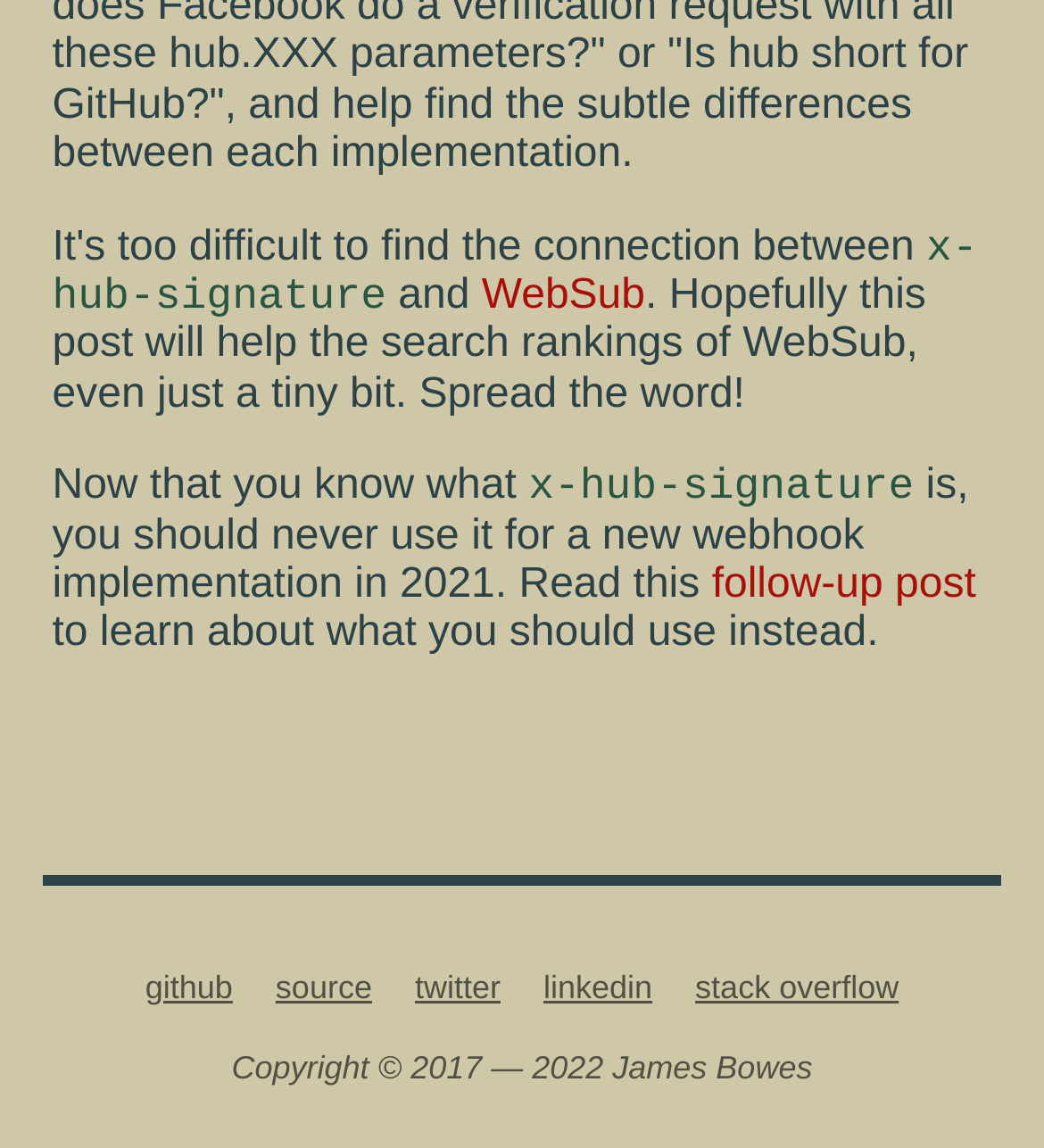Use the information in the screenshot to answer the question comprehensively: Who is the copyright holder of the webpage?

The copyright information at the bottom of the webpage indicates that the copyright holder is James Bowes, with a range of years from 2017 to 2022.